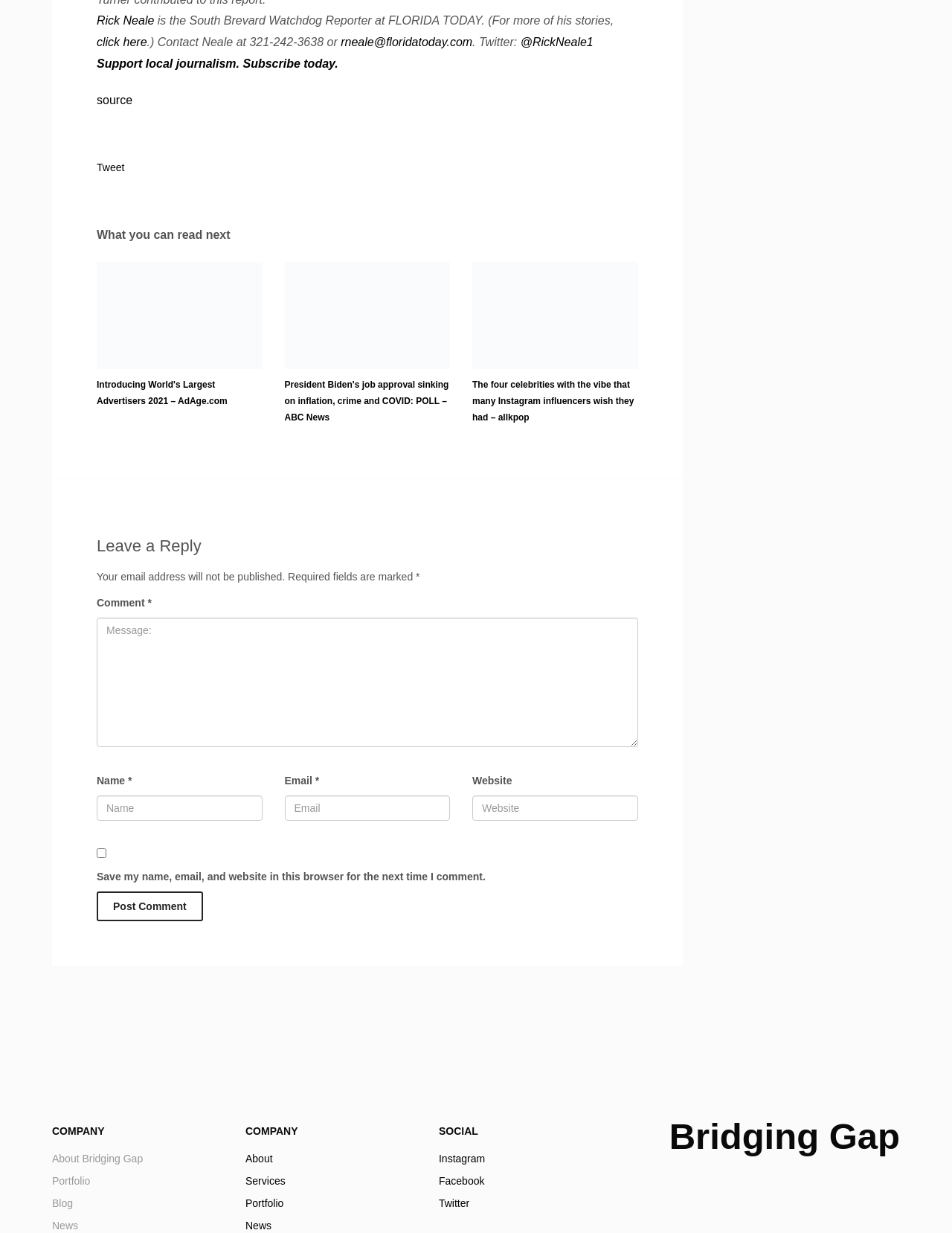Who is the South Brevard Watchdog Reporter at FLORIDA TODAY?
Based on the screenshot, answer the question with a single word or phrase.

Rick Neale